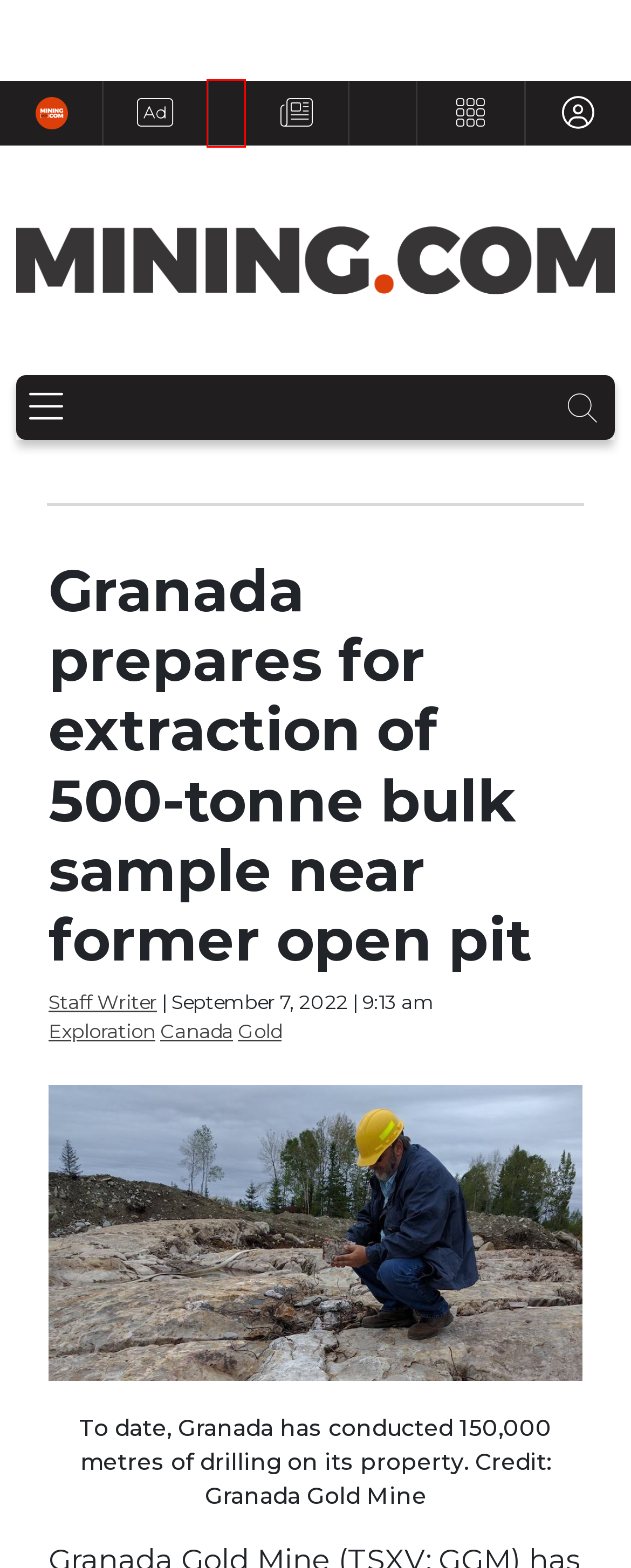Examine the screenshot of a webpage with a red bounding box around a UI element. Select the most accurate webpage description that corresponds to the new page after clicking the highlighted element. Here are the choices:
A. Congo to buy out UAE partner in gold venture as shipments slump - MINING.COM
B. Comments on: Granada prepares for extraction of 500-tonne bulk sample near former open pit
C. External Authors - MINING.COM
D. Exploration Archives - MINING.COM
E. Canada Archives - MINING.COM
F. US court receives offers for Citgo's parent, credit bid submitted - MINING.COM
G. Gold rush grips Asia despite near-record prices - MINING.COM
H. Digests | TNM Membership

B